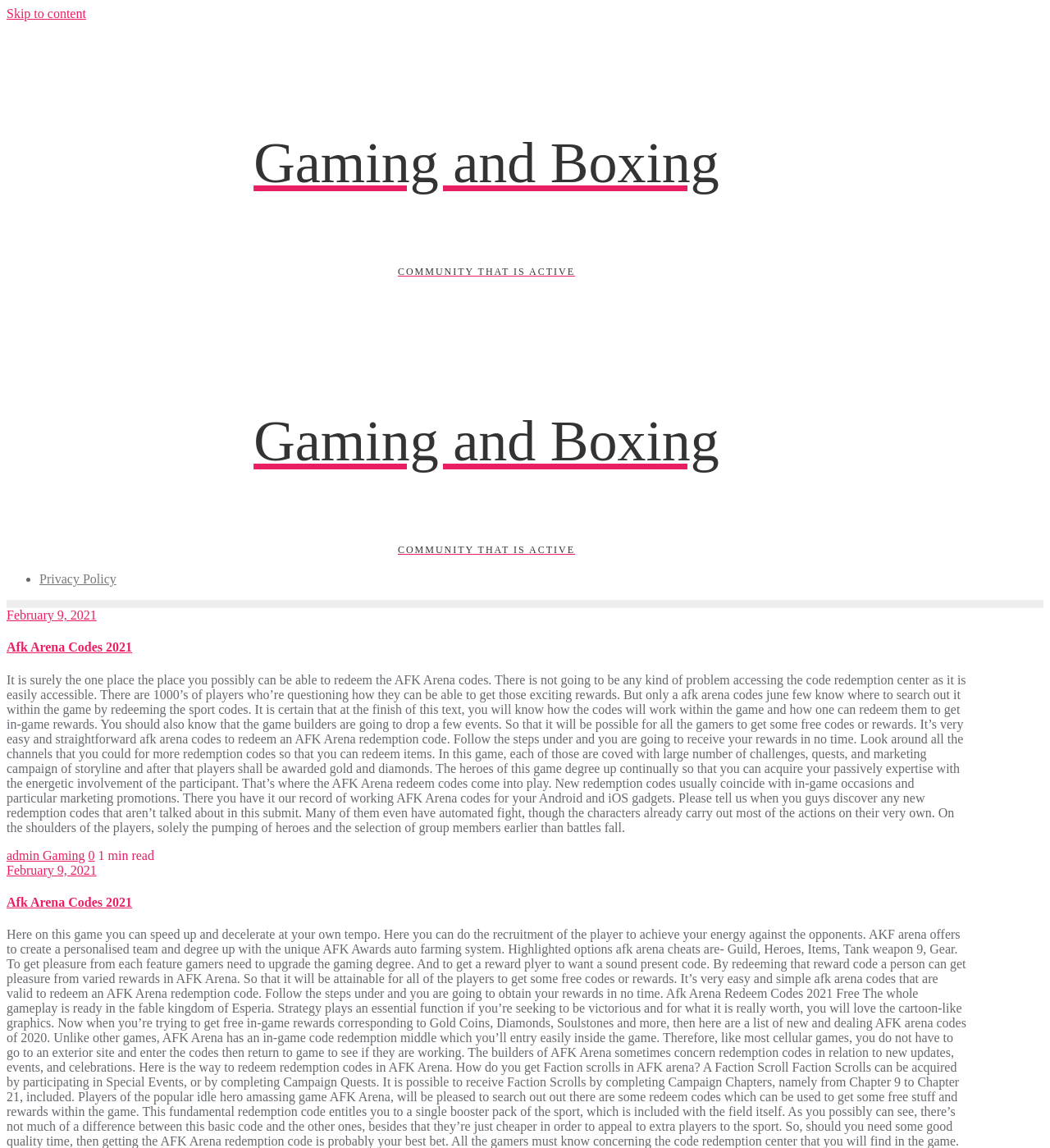Please determine the bounding box coordinates for the element that should be clicked to follow these instructions: "Click on 'Skip to content'".

[0.006, 0.006, 0.082, 0.018]